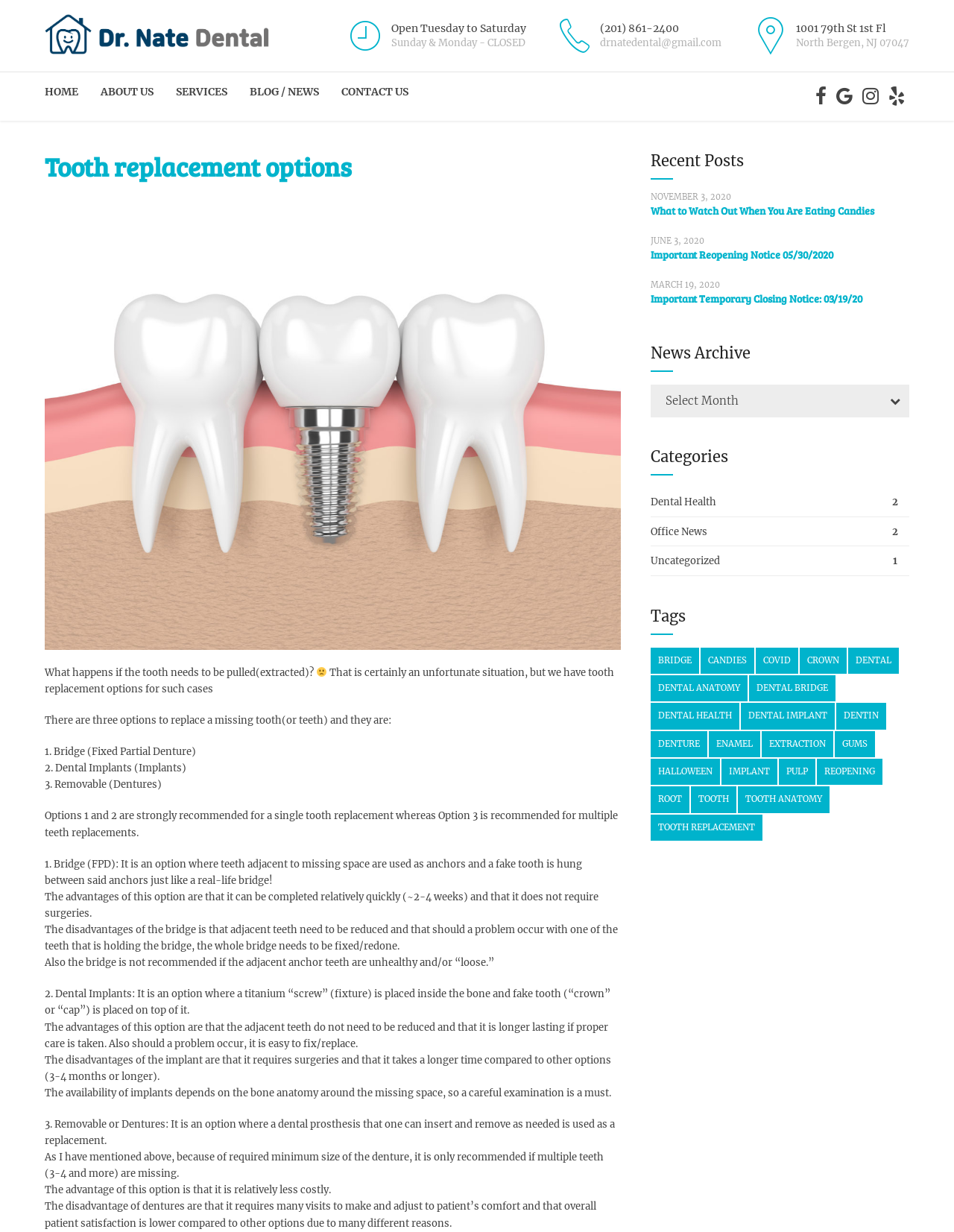Determine the bounding box coordinates of the element that should be clicked to execute the following command: "Click the 'HOME' link".

[0.047, 0.058, 0.082, 0.091]